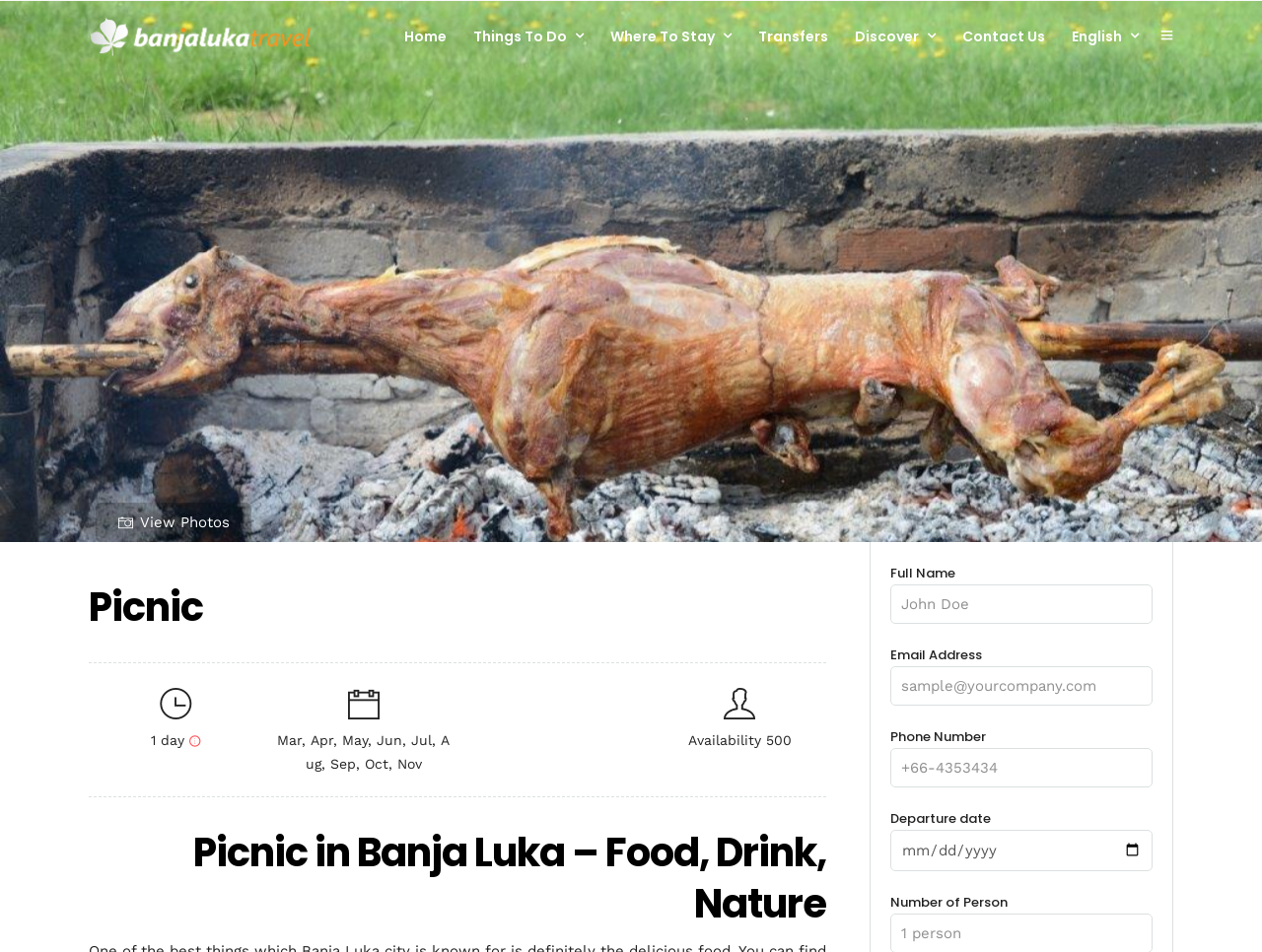Using a single word or phrase, answer the following question: 
What is the last step in the booking process?

Submit